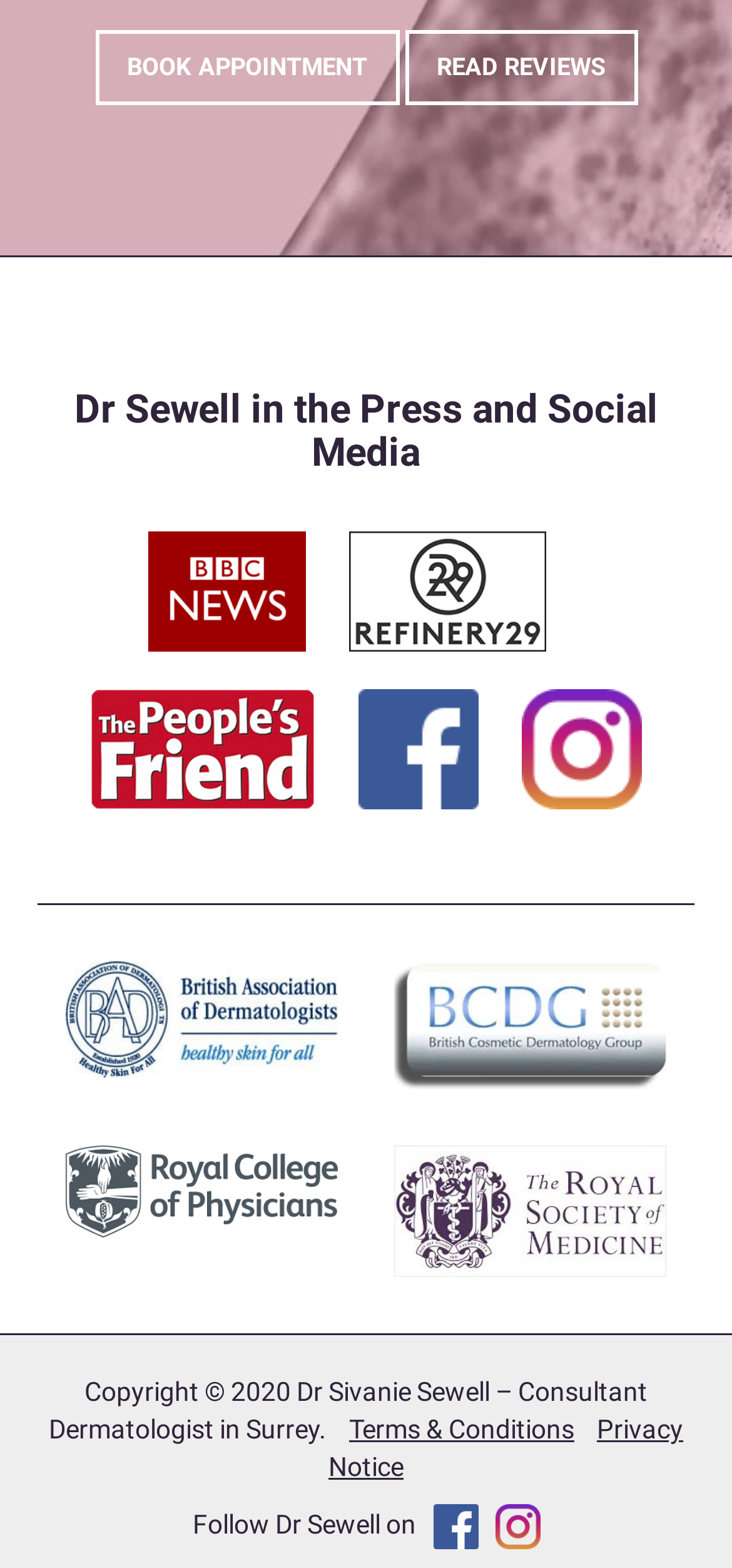What is the name of the news organization with a link above 'Refinery29'?
Could you give a comprehensive explanation in response to this question?

The links to news organizations are present in the middle of the page, with 'BBC News' above 'Refinery29'.